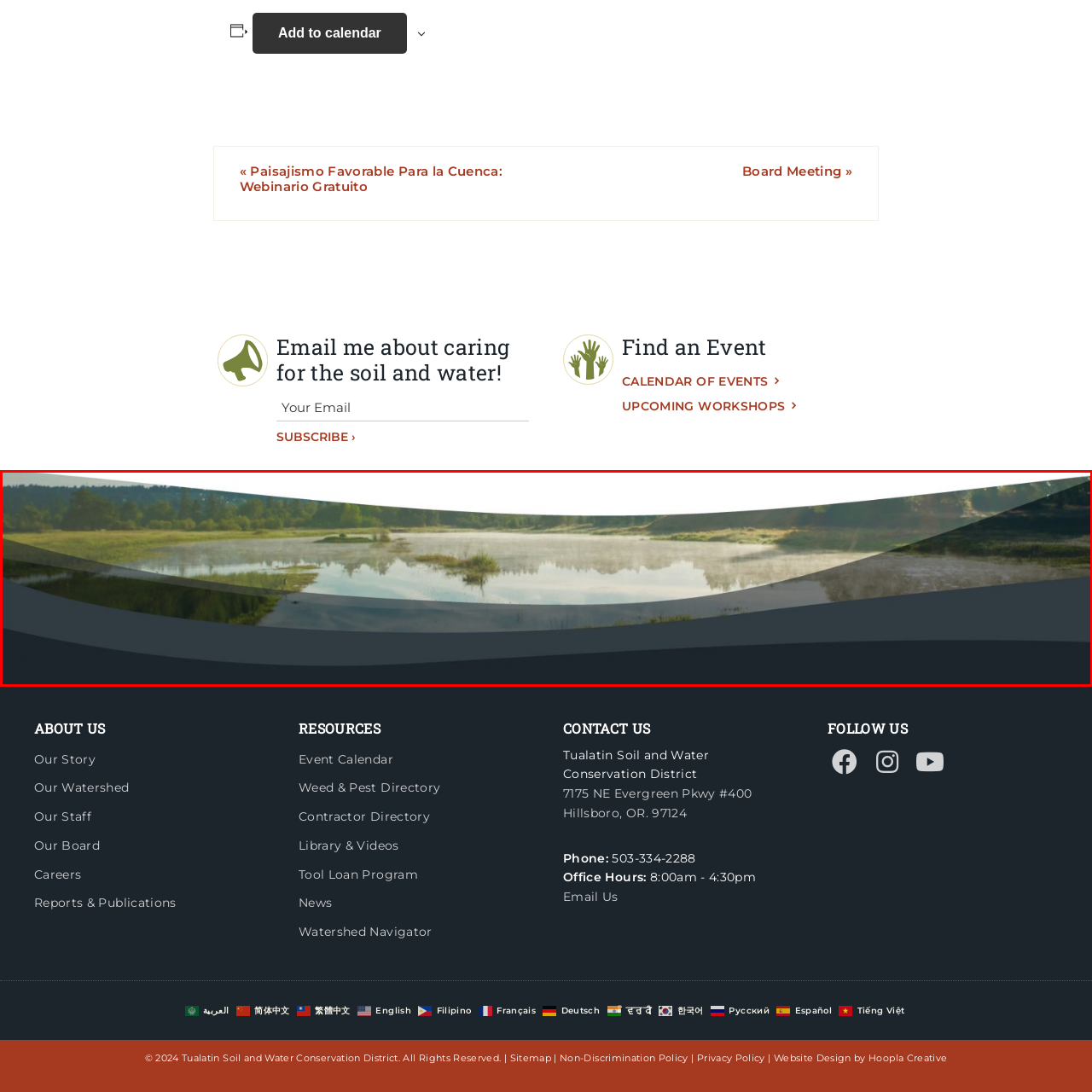Carefully inspect the area of the image highlighted by the red box and deliver a detailed response to the question below, based on your observations: What is the atmosphere of the scene?

The caption describes the scene as serene, tranquil, and harmonious, evoking a sense of peace and connection to the environment, which suggests that the atmosphere of the scene is peaceful.